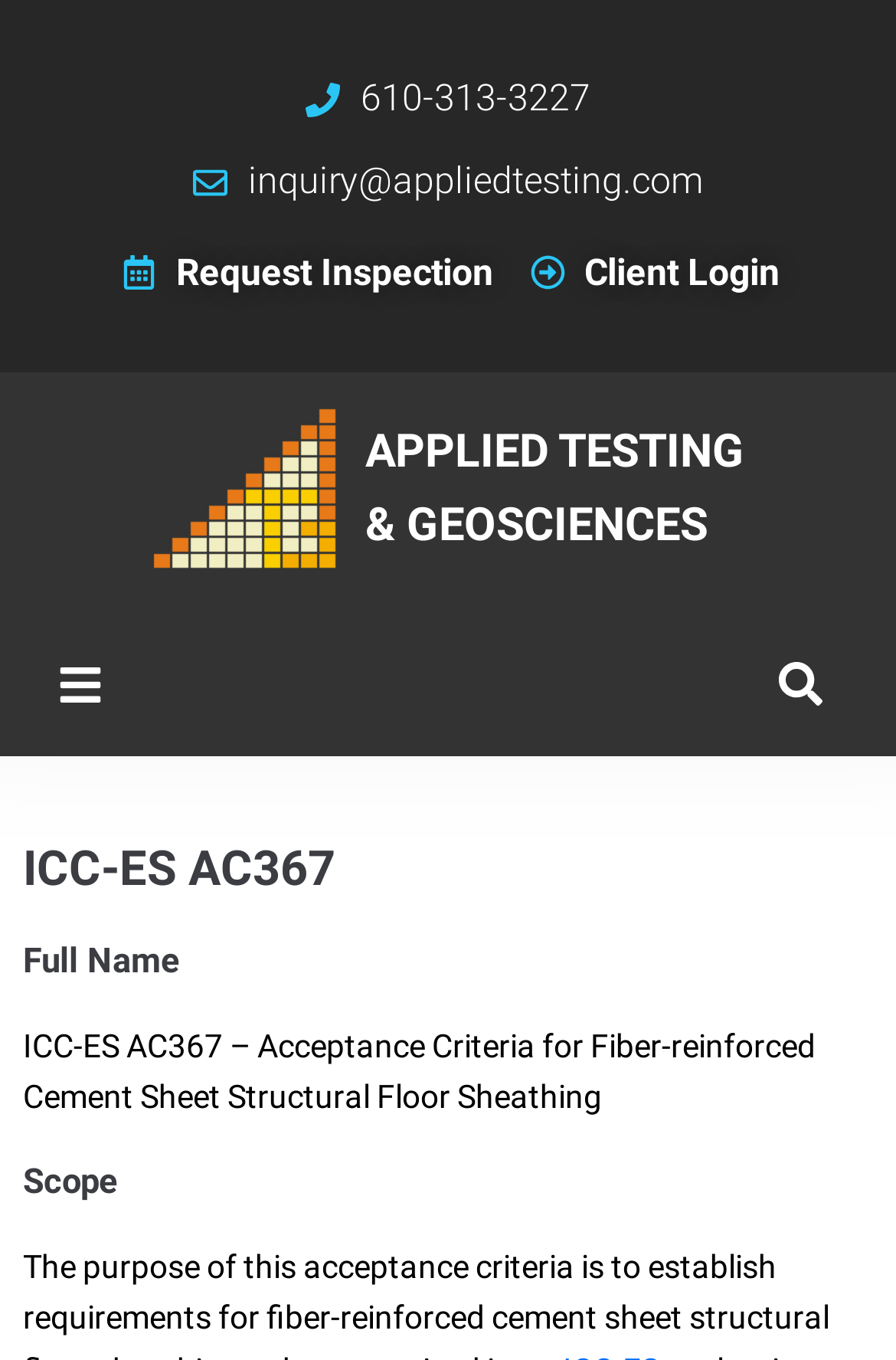Describe the webpage meticulously, covering all significant aspects.

The webpage is about the acceptance criteria for fiber-reinforced cement sheet structural floor sheathing, specifically ICC-ES AC367. At the top, there are several links, including phone numbers, email addresses, and buttons for requesting inspections and client login. These links are positioned horizontally, with the phone number and email address links on the left, followed by the "Request Inspection" and "Client Login" links, and finally the "Applied Testing & Geosciences" link with an accompanying image on the right.

Below these links, there is a search button located at the top right corner of the page. The main content of the page is divided into sections, each with a heading. The first heading is "ICC-ES AC367", followed by a section with the full name. The next section is titled "Scope", which is located at the bottom of the page.

In between these sections, there is a static text block that provides a brief description of ICC-ES AC367, which is the acceptance criteria for fiber-reinforced cement sheet structural floor sheathing. This text block is positioned below the first heading and above the "Scope" section.